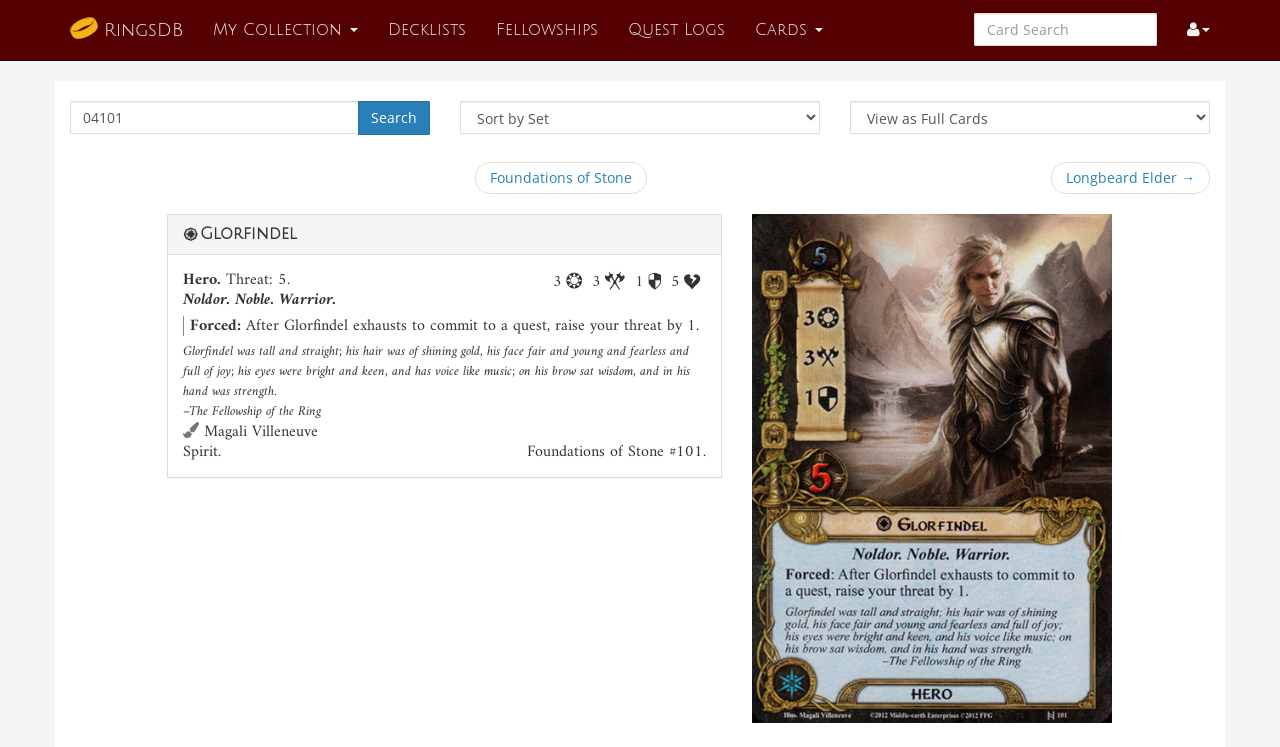Respond to the question below with a concise word or phrase:
What is the name of the hero?

Glorfindel